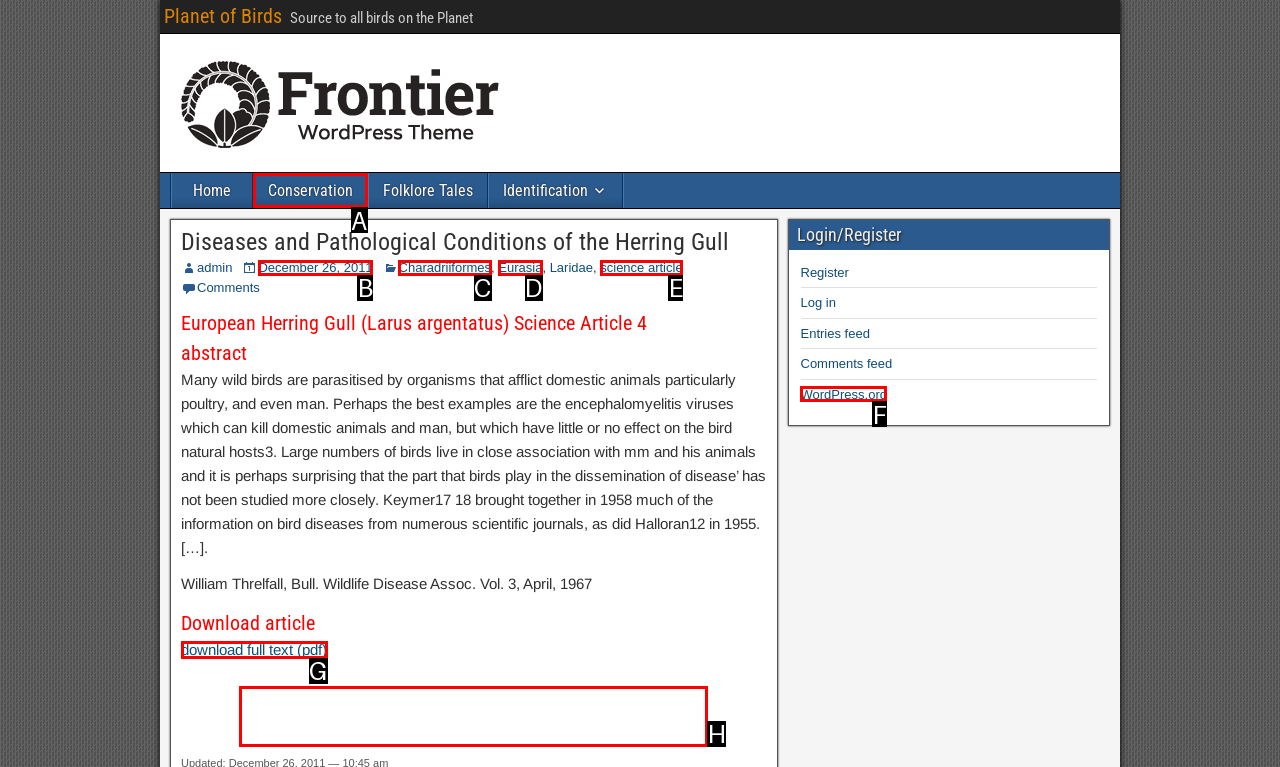Tell me the letter of the UI element I should click to accomplish the task: Read about Conservation based on the choices provided in the screenshot.

A